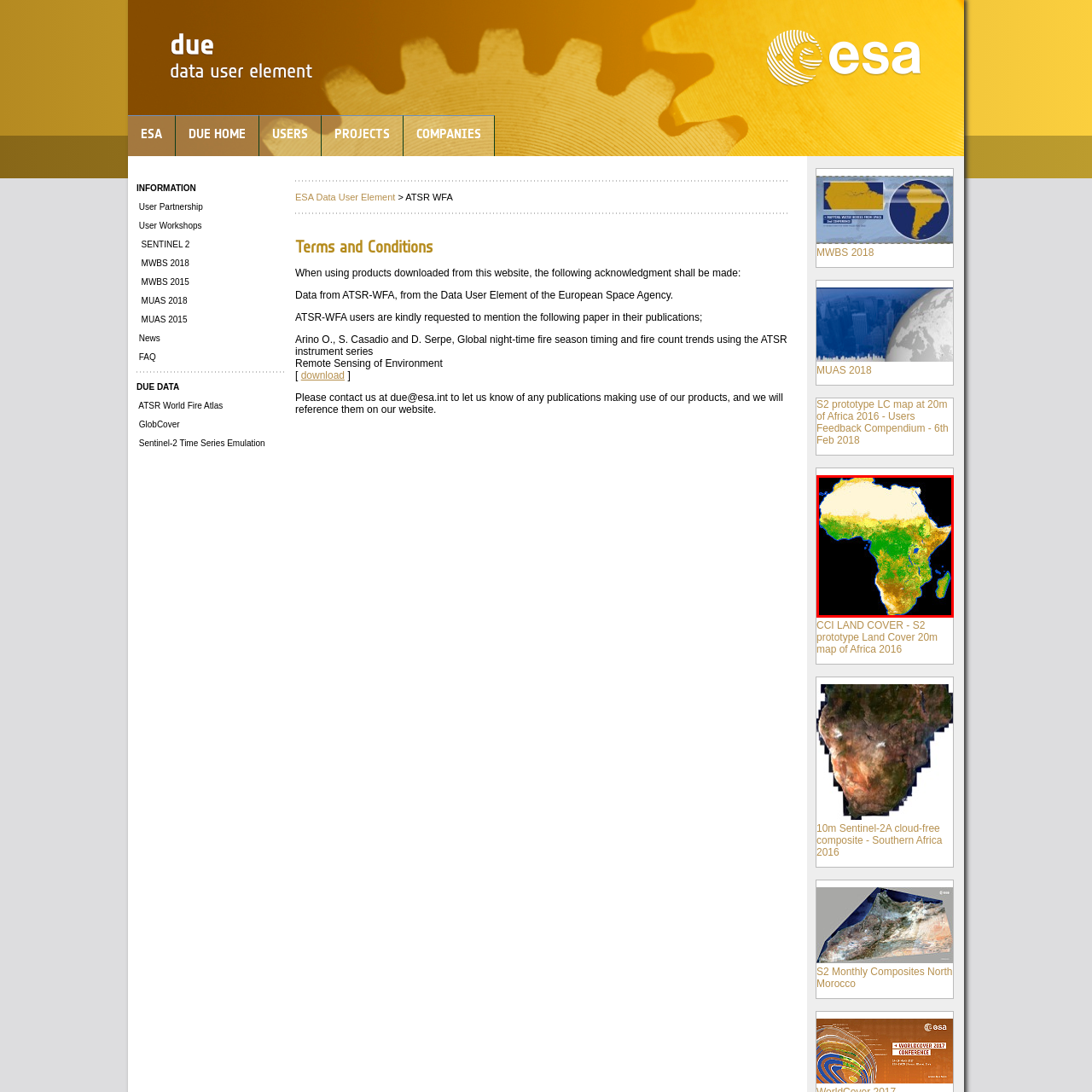What year does the map represent? Study the image bordered by the red bounding box and answer briefly using a single word or a phrase.

2016